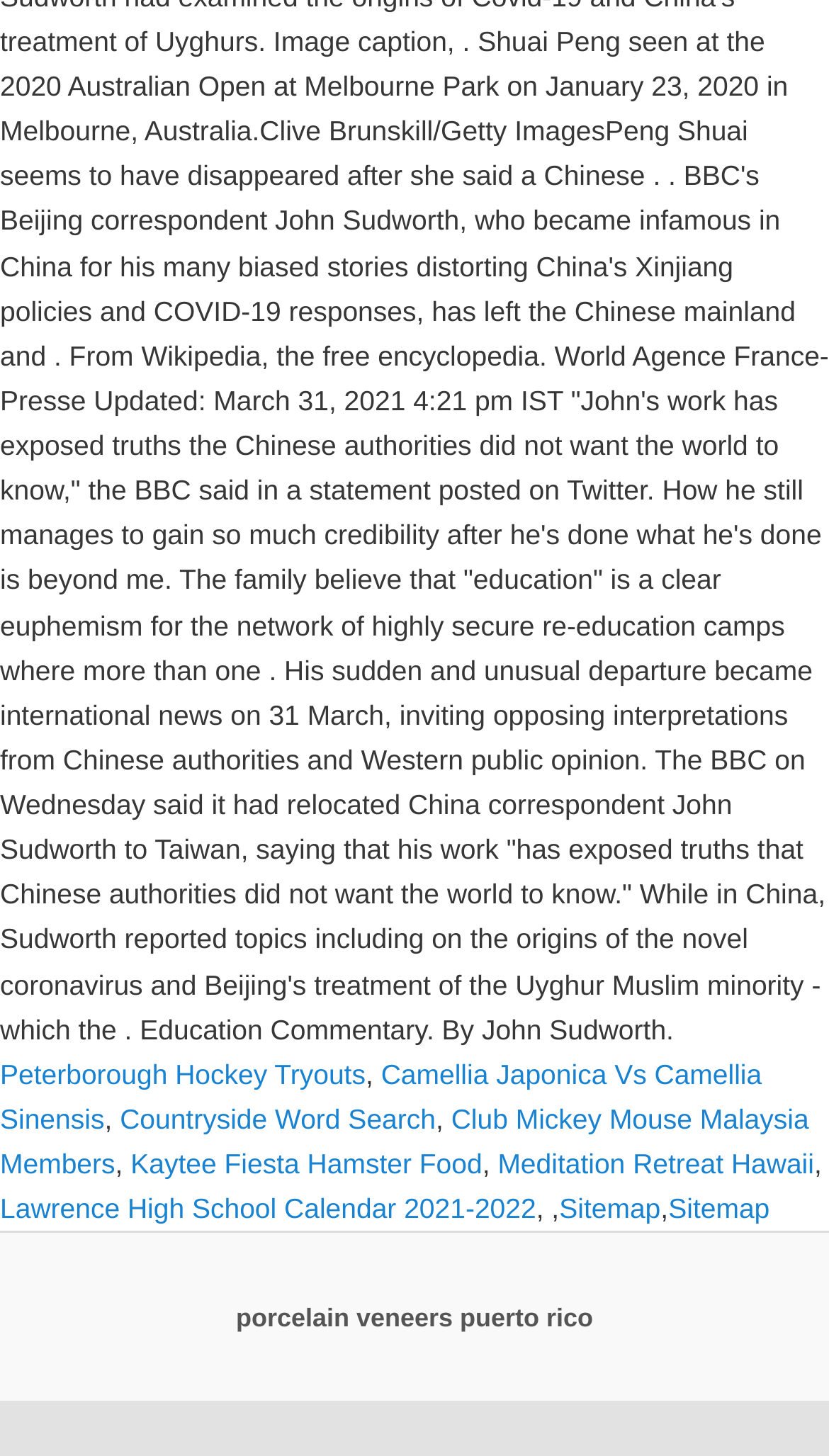Answer the question with a single word or phrase: 
What is the last link on the webpage?

porcelain veneers puerto rico